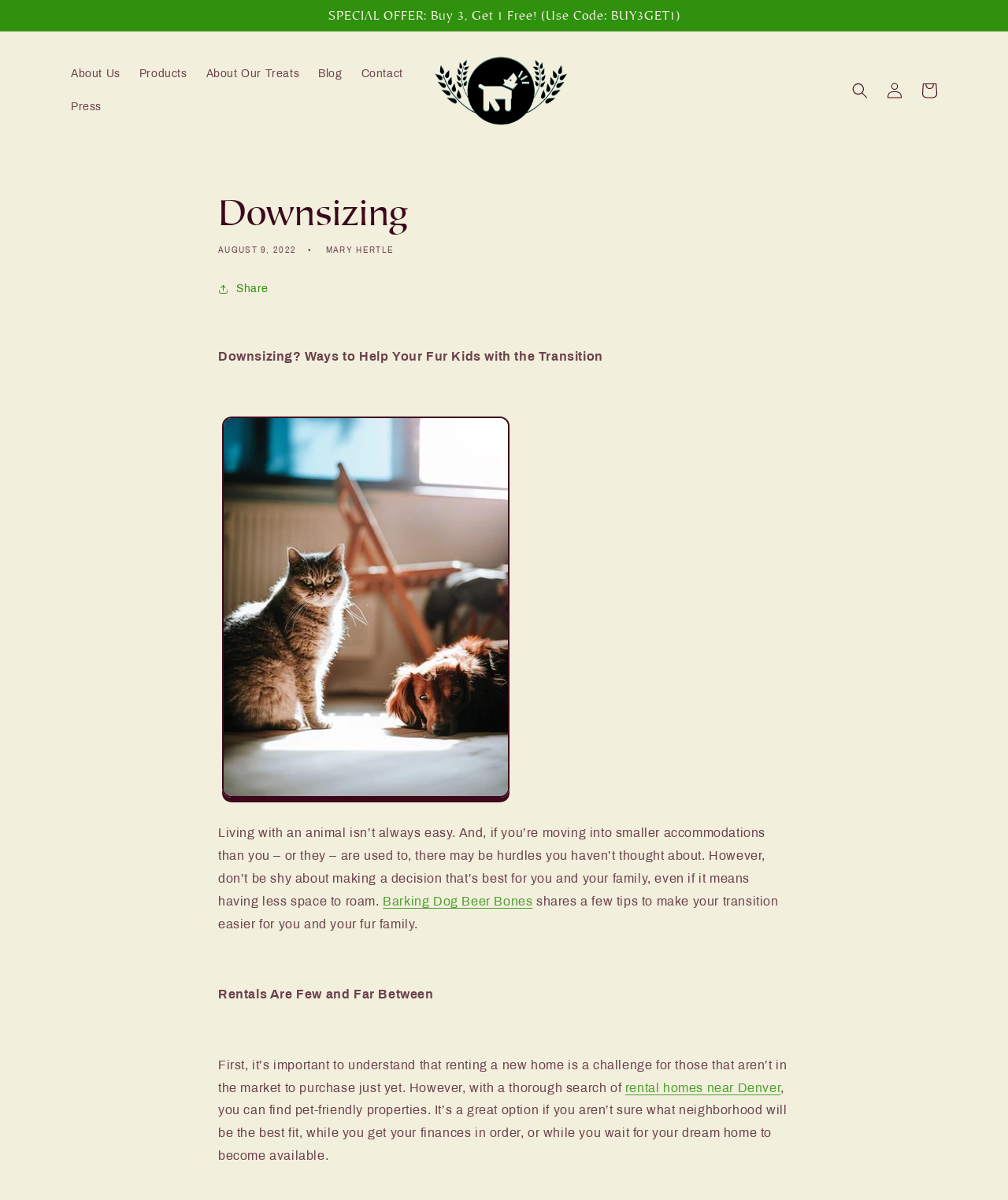Using the information in the image, give a comprehensive answer to the question: 
What is the special offer on the webpage?

The special offer is mentioned in the announcement region at the top of the webpage, which says 'SPECIAL OFFER: Buy 3, Get 1 Free! (Use Code: BUY3GET1)'.